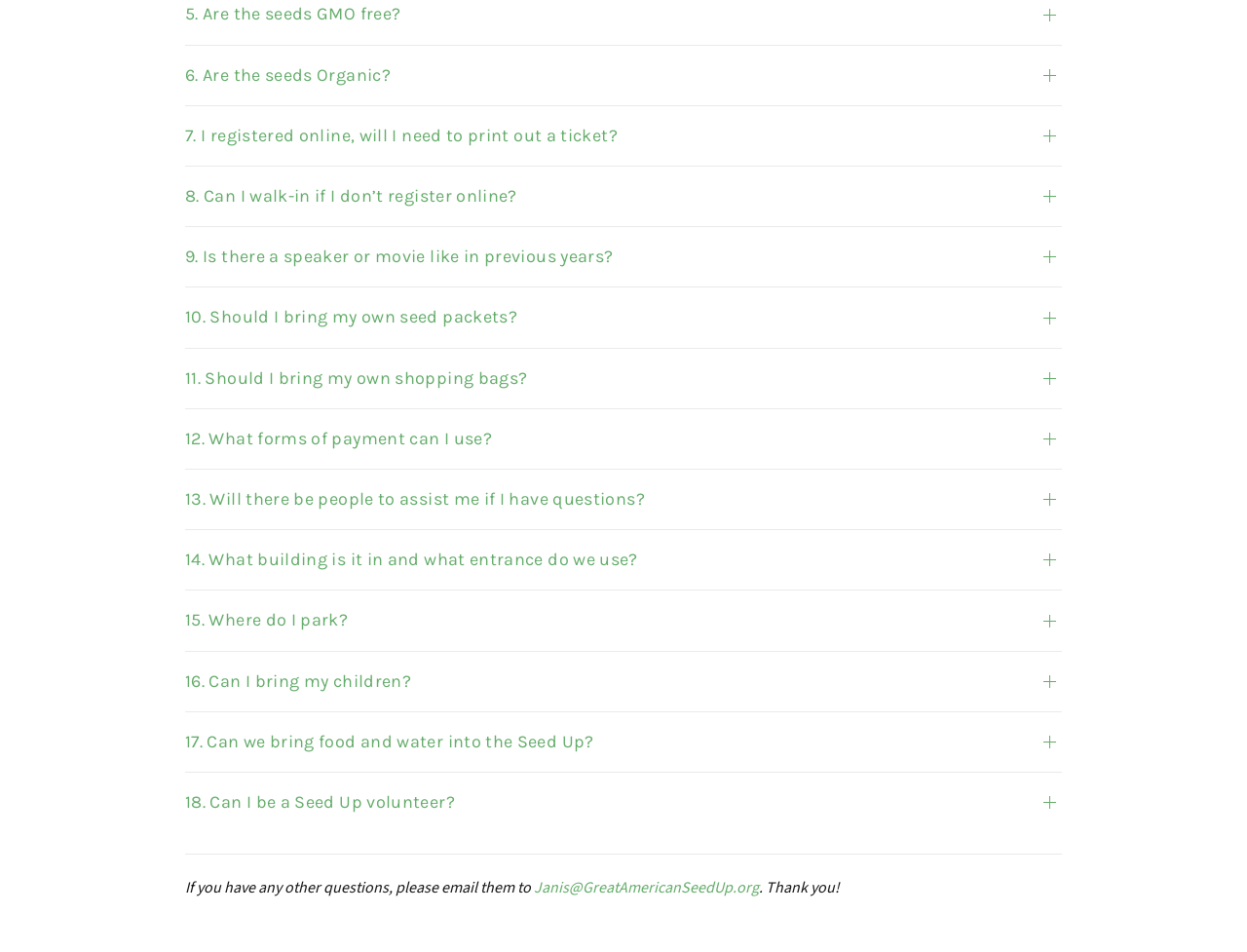Determine the bounding box coordinates for the HTML element mentioned in the following description: "Janis@GreatAmericanSeedUp.org". The coordinates should be a list of four floats ranging from 0 to 1, represented as [left, top, right, bottom].

[0.428, 0.921, 0.609, 0.944]